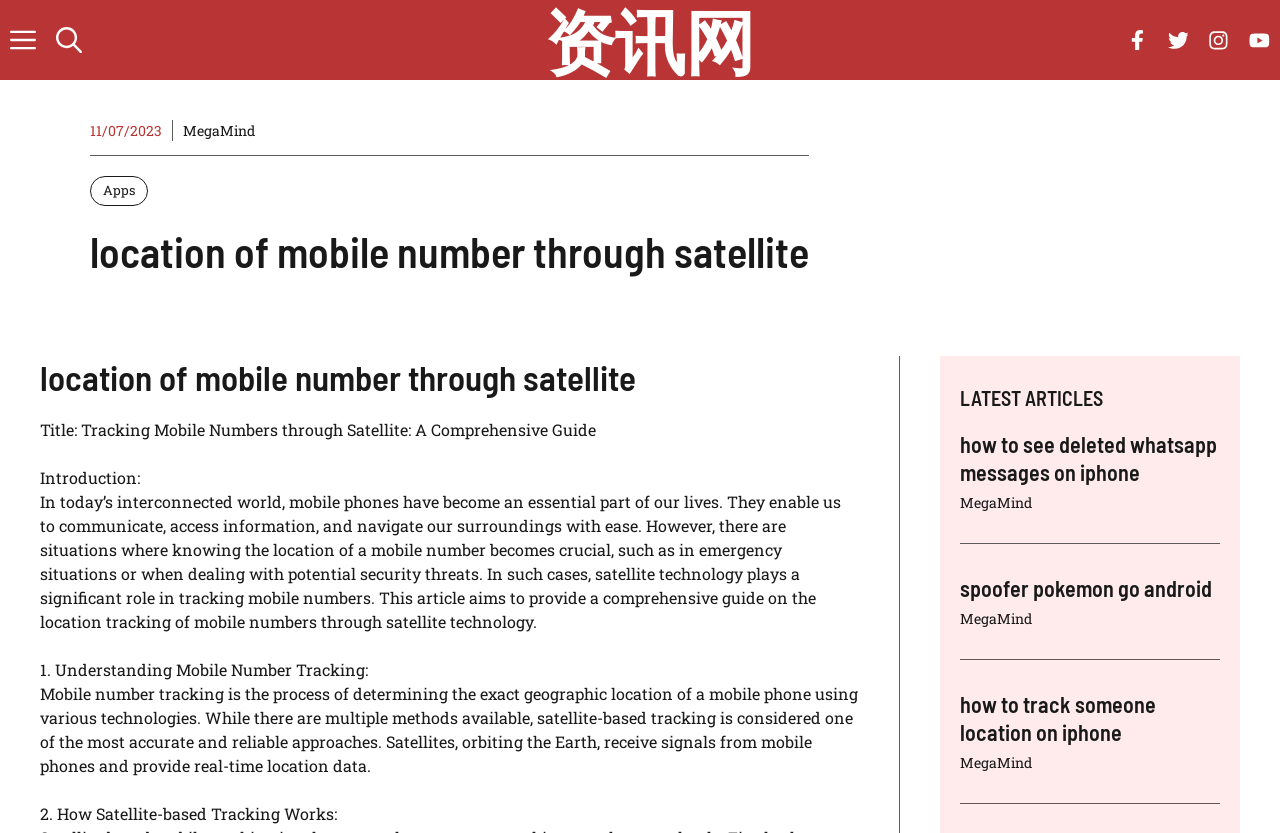Using the provided element description "资讯网", determine the bounding box coordinates of the UI element.

[0.426, 0.0, 0.59, 0.096]